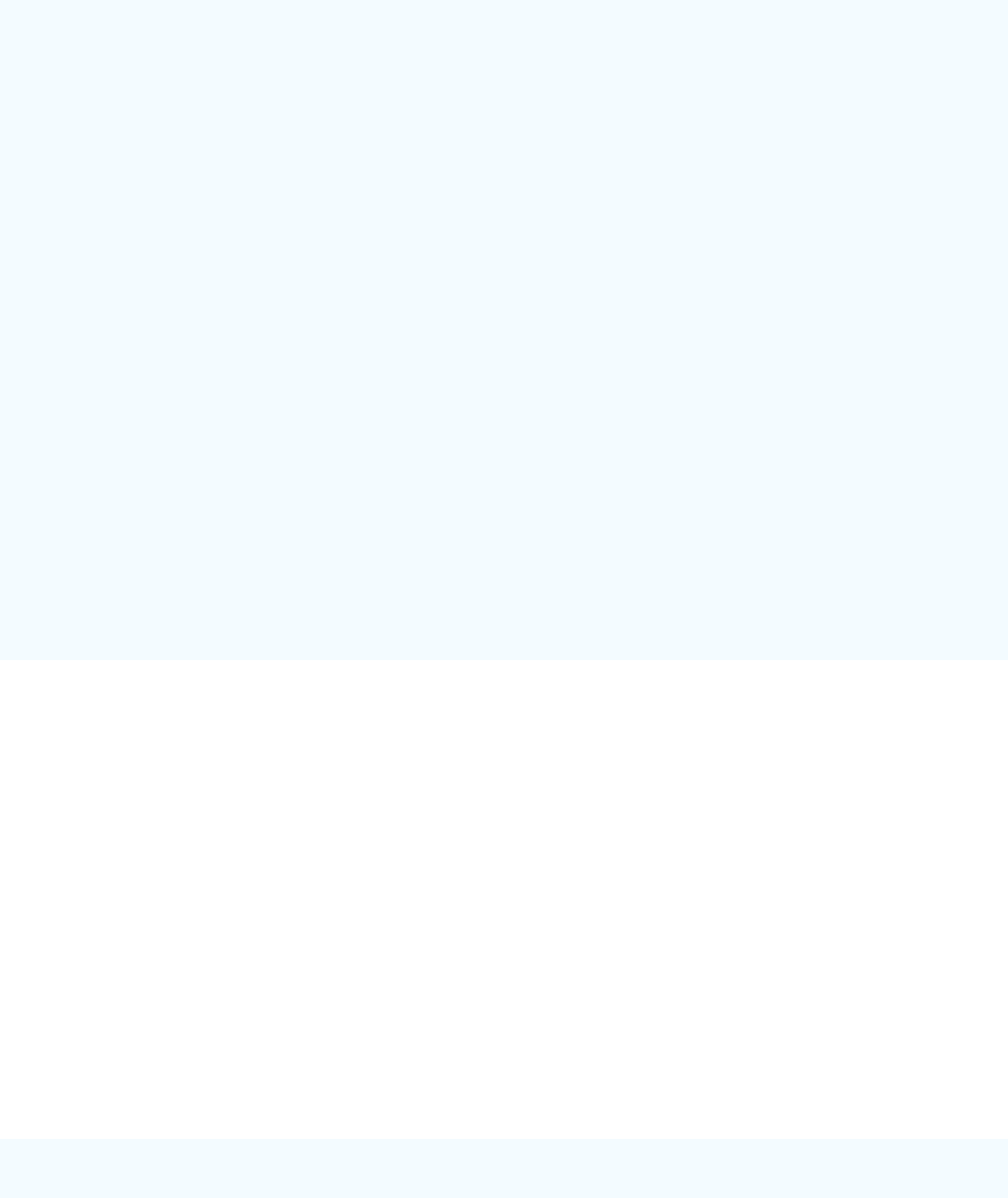Consider the image and give a detailed and elaborate answer to the question: 
How many 'More >>' links are there?

There are two 'More >>' links on the webpage, one at the bottom of the product list and another at the bottom of the news articles list.